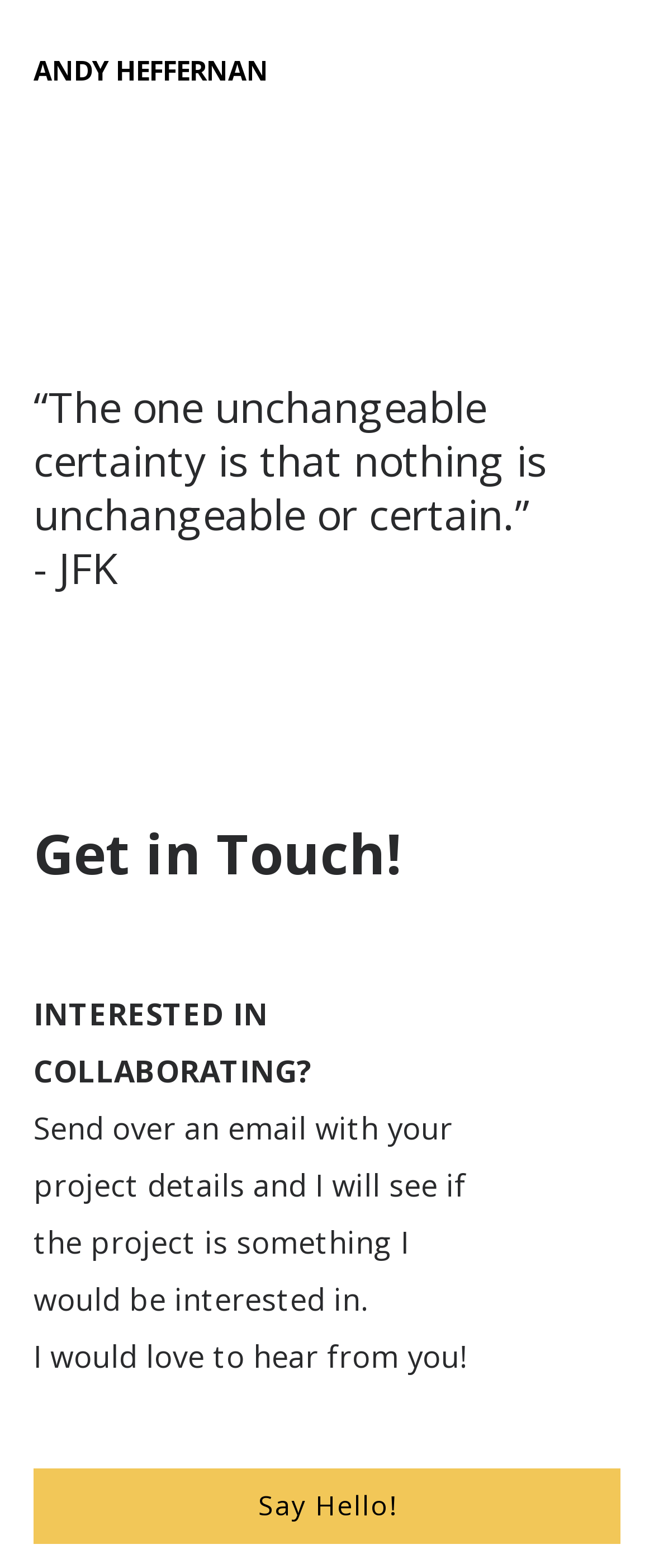Provide a comprehensive description of the webpage.

The webpage is a contact page for Andy Heffernan. At the top, there is a prominent link with the text "ANDY HEFFERNAN". Below this link, there is a quote from JFK, "“The one unchangeable certainty is that nothing is unchangeable or certain.”", followed by the attribution "- JFK". 

Further down, there is a section with a heading "Get in Touch!" and a subheading "INTERESTED IN COLLABORATING?". This section contains a paragraph of text explaining how to get in touch with Andy Heffernan for potential collaborations. The text invites visitors to send an email with project details, and Andy will consider if the project is of interest. 

The page ends with a sentence "I would love to hear from you!" and a call-to-action link "Say Hello!" at the very bottom.